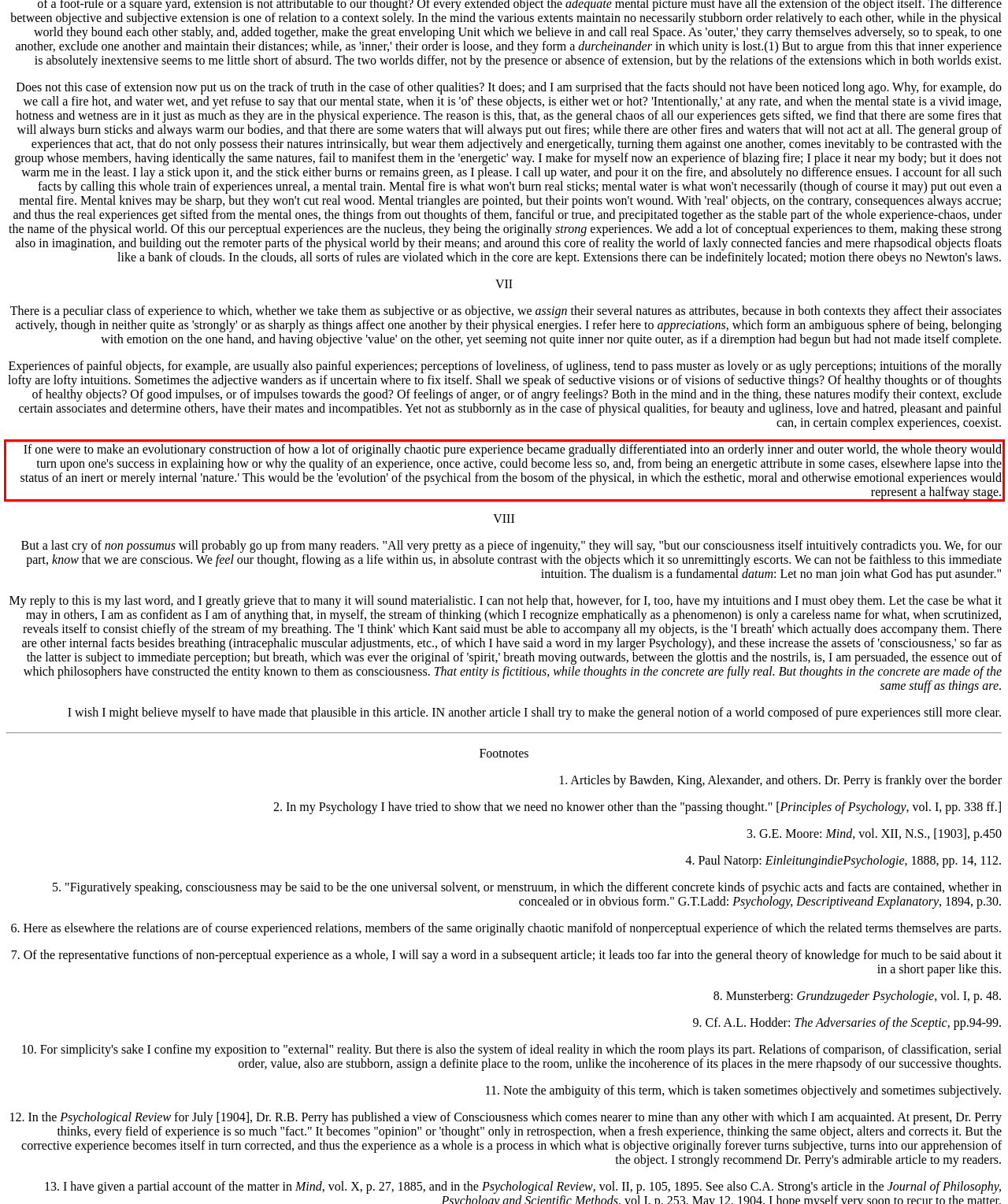By examining the provided screenshot of a webpage, recognize the text within the red bounding box and generate its text content.

If one were to make an evolutionary construction of how a lot of originally chaotic pure experience became gradually differentiated into an orderly inner and outer world, the whole theory would turn upon one's success in explaining how or why the quality of an experience, once active, could become less so, and, from being an energetic attribute in some cases, elsewhere lapse into the status of an inert or merely internal 'nature.' This would be the 'evolution' of the psychical from the bosom of the physical, in which the esthetic, moral and otherwise emotional experiences would represent a halfway stage.